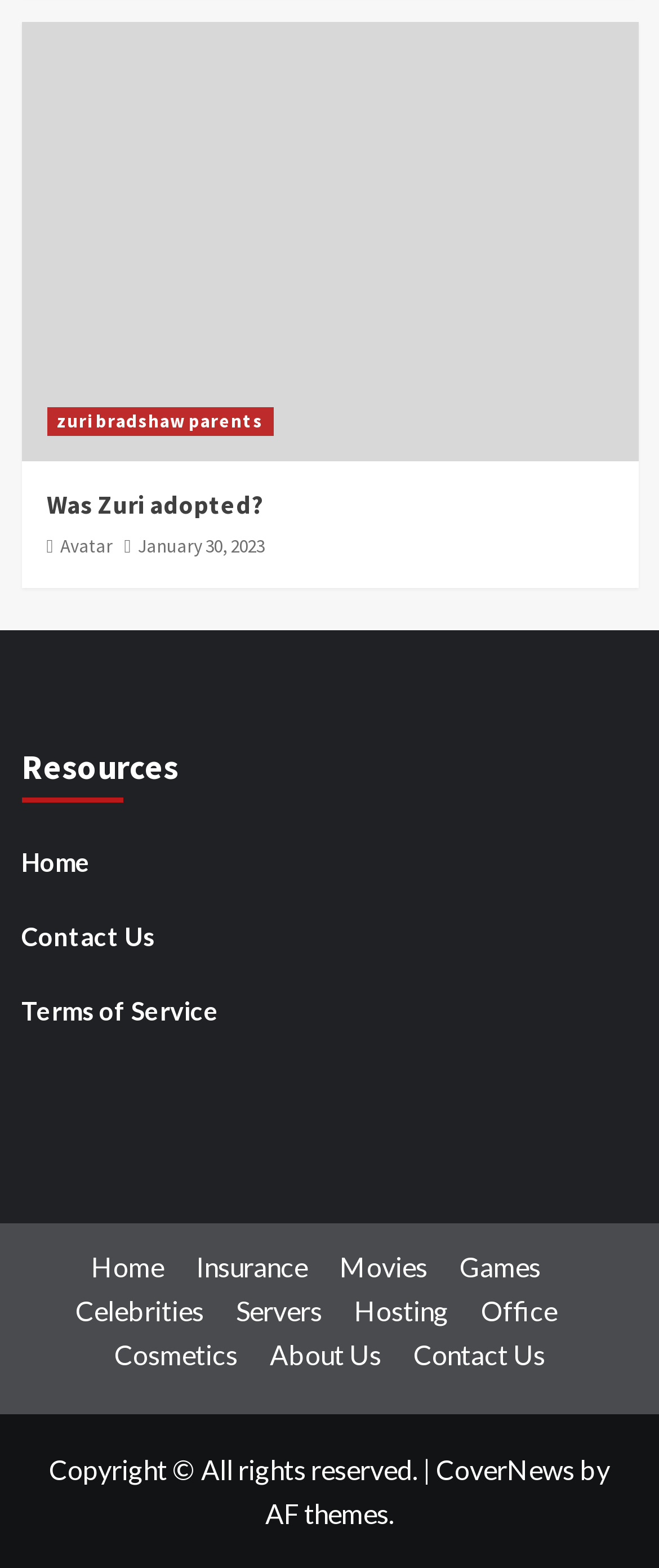What is the topic of the article?
Provide a concise answer using a single word or phrase based on the image.

Zuri Bradshaw